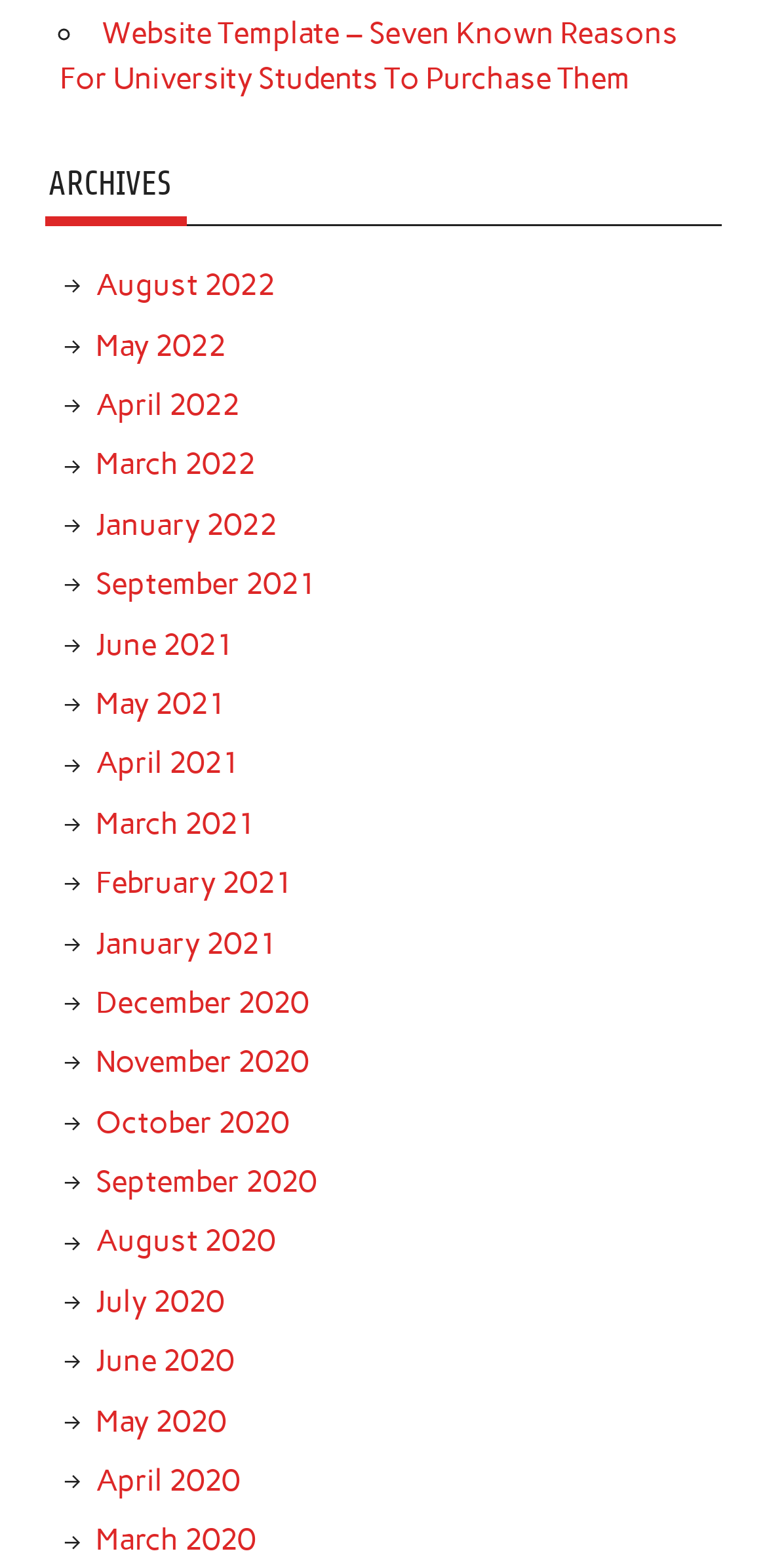How many months are listed on the webpage?
We need a detailed and meticulous answer to the question.

I counted the number of links on the webpage, each representing a month, and found that there are 24 months listed, ranging from December 2020 to August 2022.